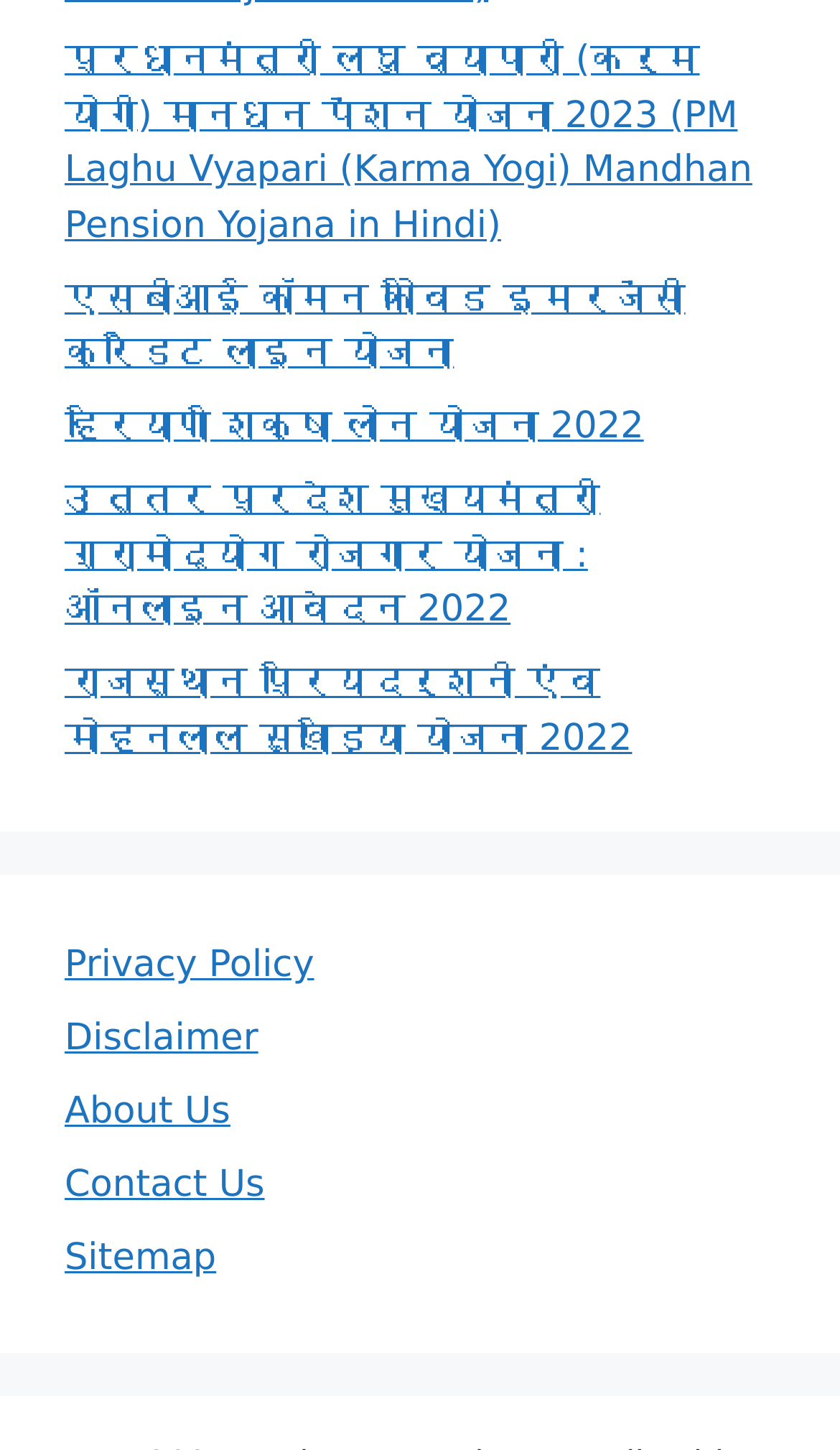Please specify the bounding box coordinates of the clickable region to carry out the following instruction: "View PM Laghu Vyapari Mandhan Pension Yojana details". The coordinates should be four float numbers between 0 and 1, in the format [left, top, right, bottom].

[0.077, 0.027, 0.896, 0.17]